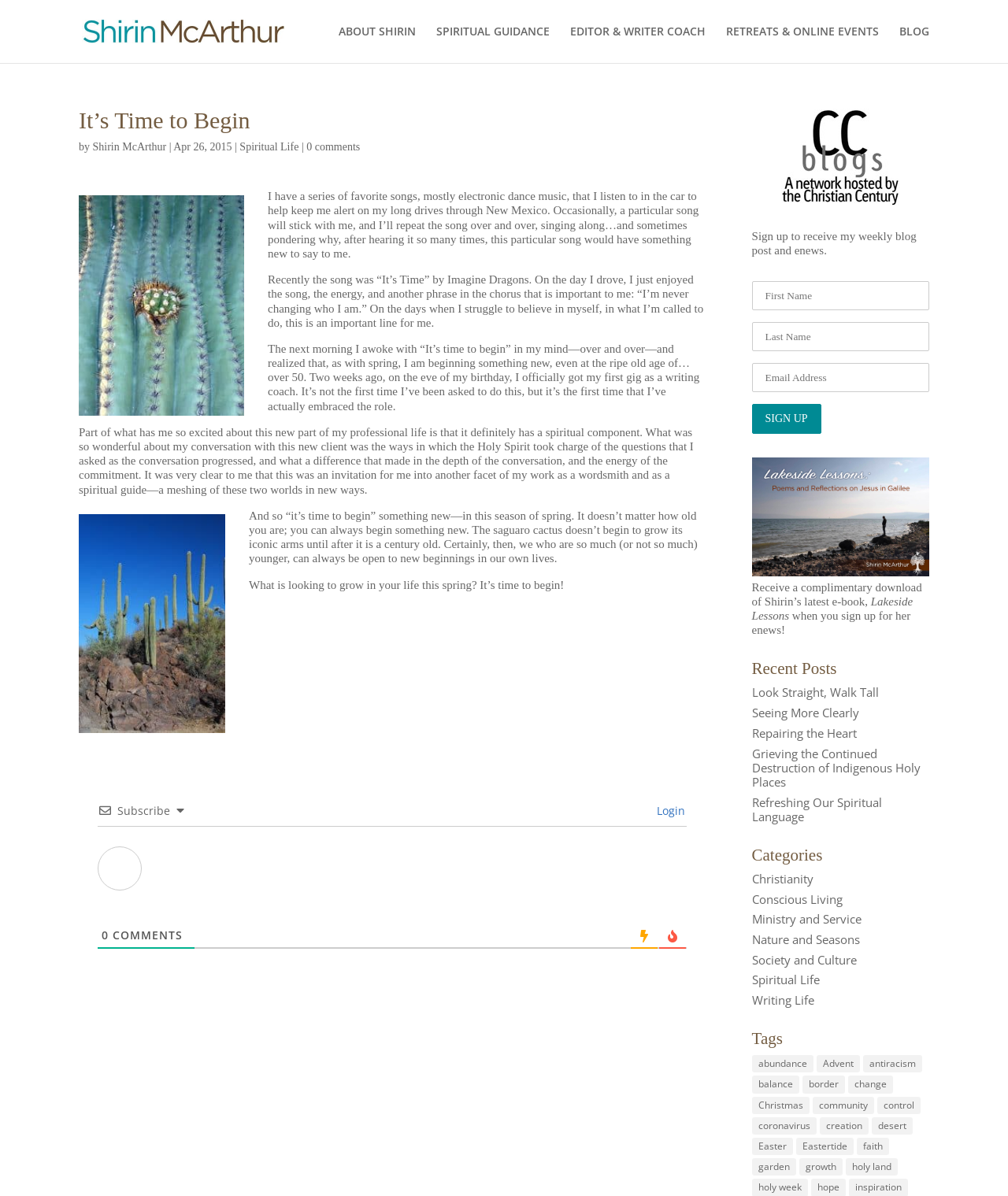Please identify the bounding box coordinates of the region to click in order to complete the task: "Click on the 'Sign up' button". The coordinates must be four float numbers between 0 and 1, specified as [left, top, right, bottom].

[0.746, 0.338, 0.815, 0.363]